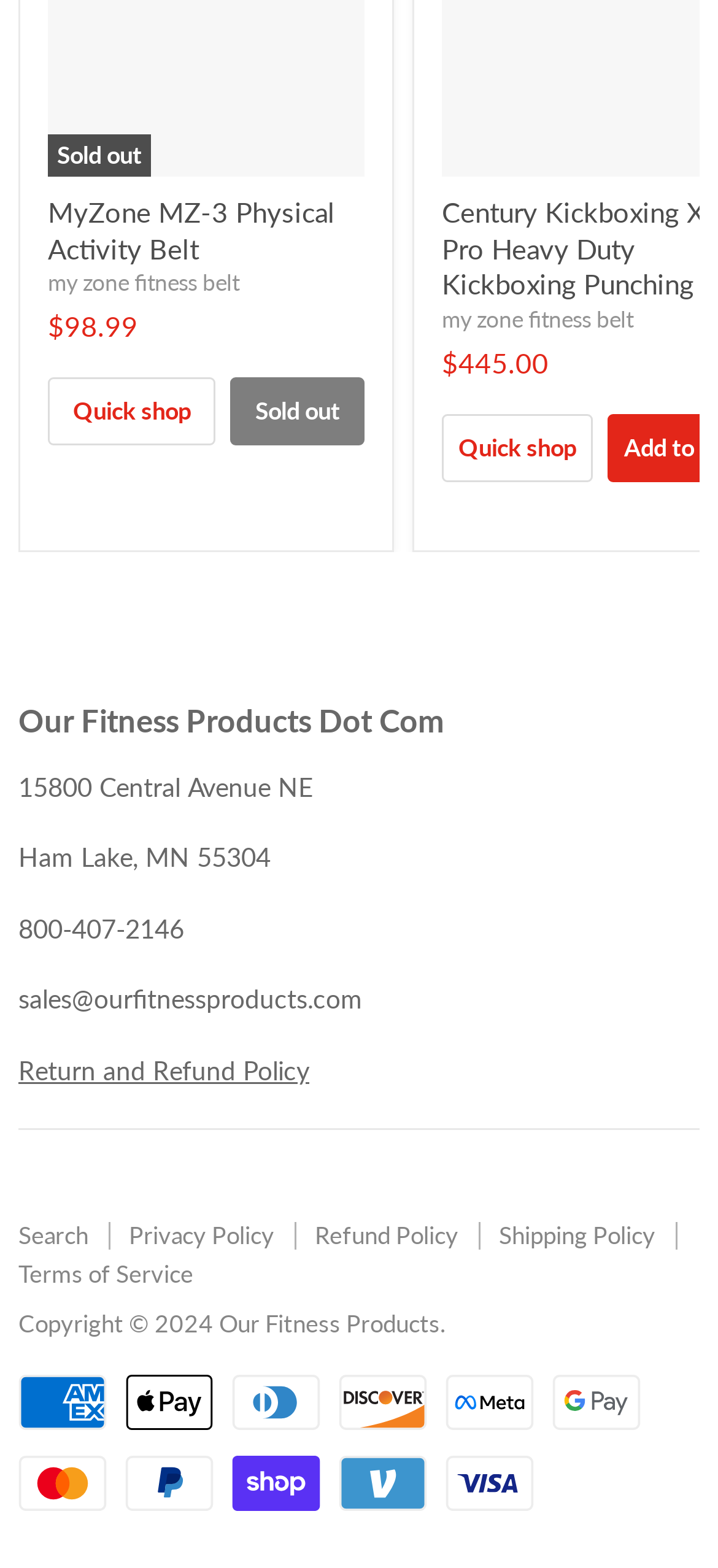Please identify the coordinates of the bounding box for the clickable region that will accomplish this instruction: "Click the 'Search' link".

[0.026, 0.779, 0.123, 0.797]